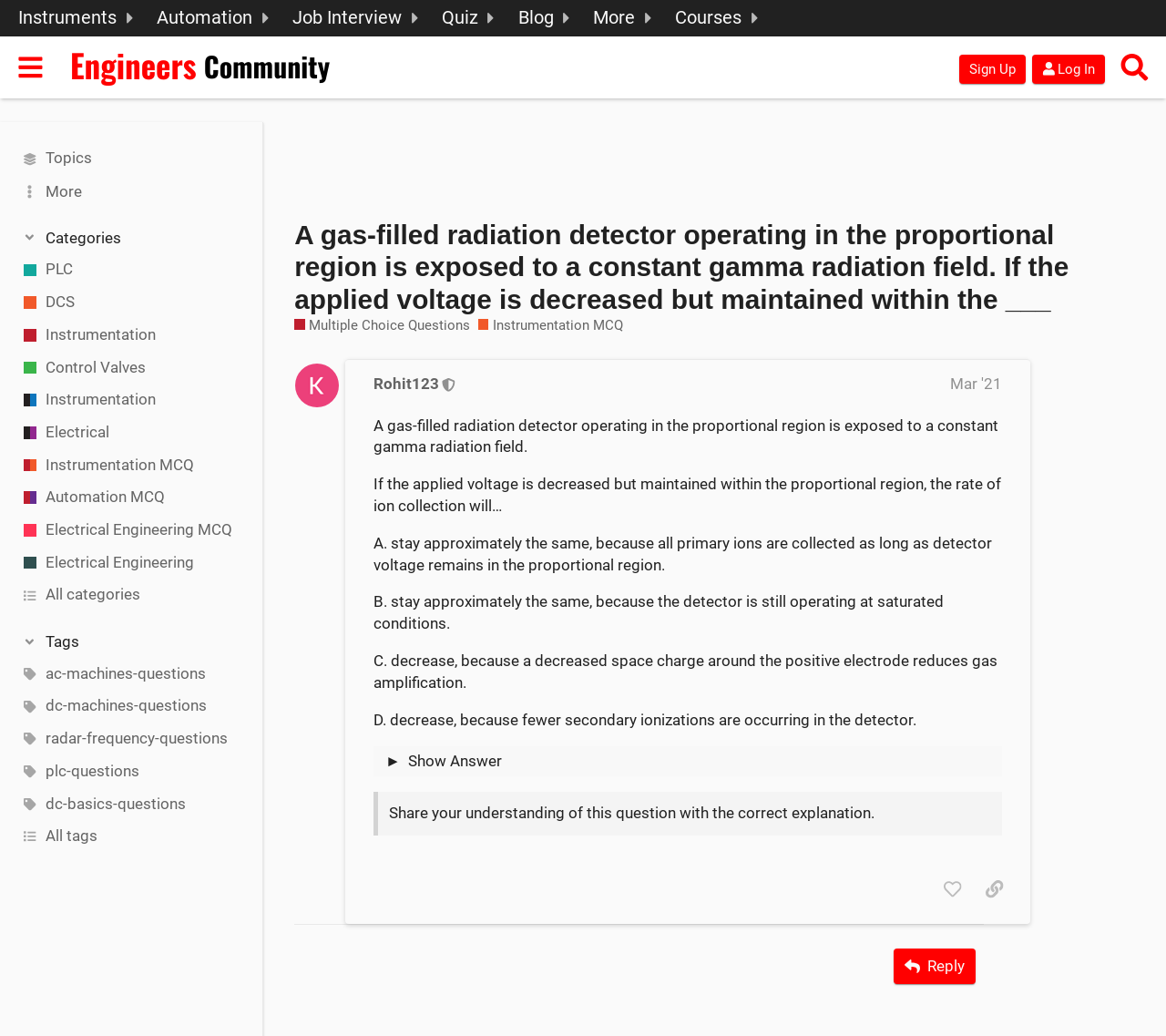Given the element description "ac-machines-questions" in the screenshot, predict the bounding box coordinates of that UI element.

[0.0, 0.635, 0.225, 0.666]